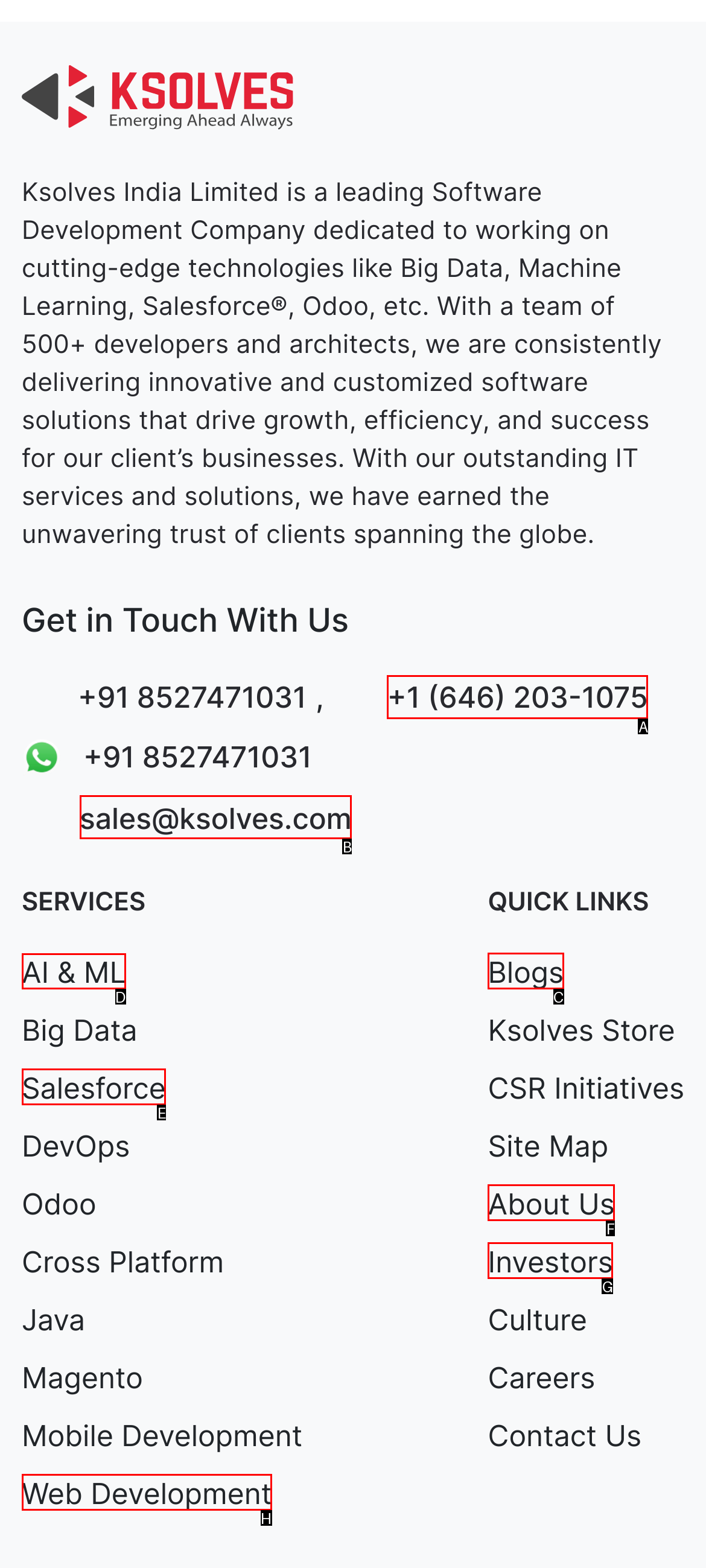To complete the task: Learn more about AI & ML services, select the appropriate UI element to click. Respond with the letter of the correct option from the given choices.

D